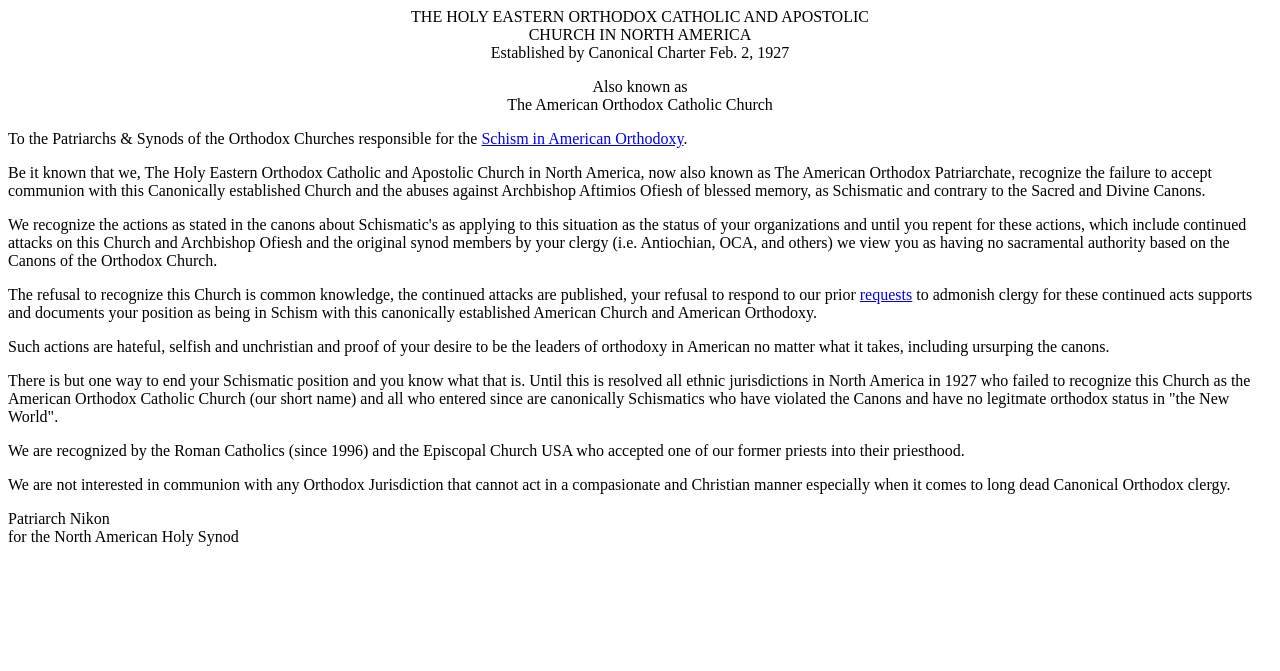What is the name of the church?
Examine the screenshot and reply with a single word or phrase.

The Holy Eastern Orthodox Catholic and Apostolic Church